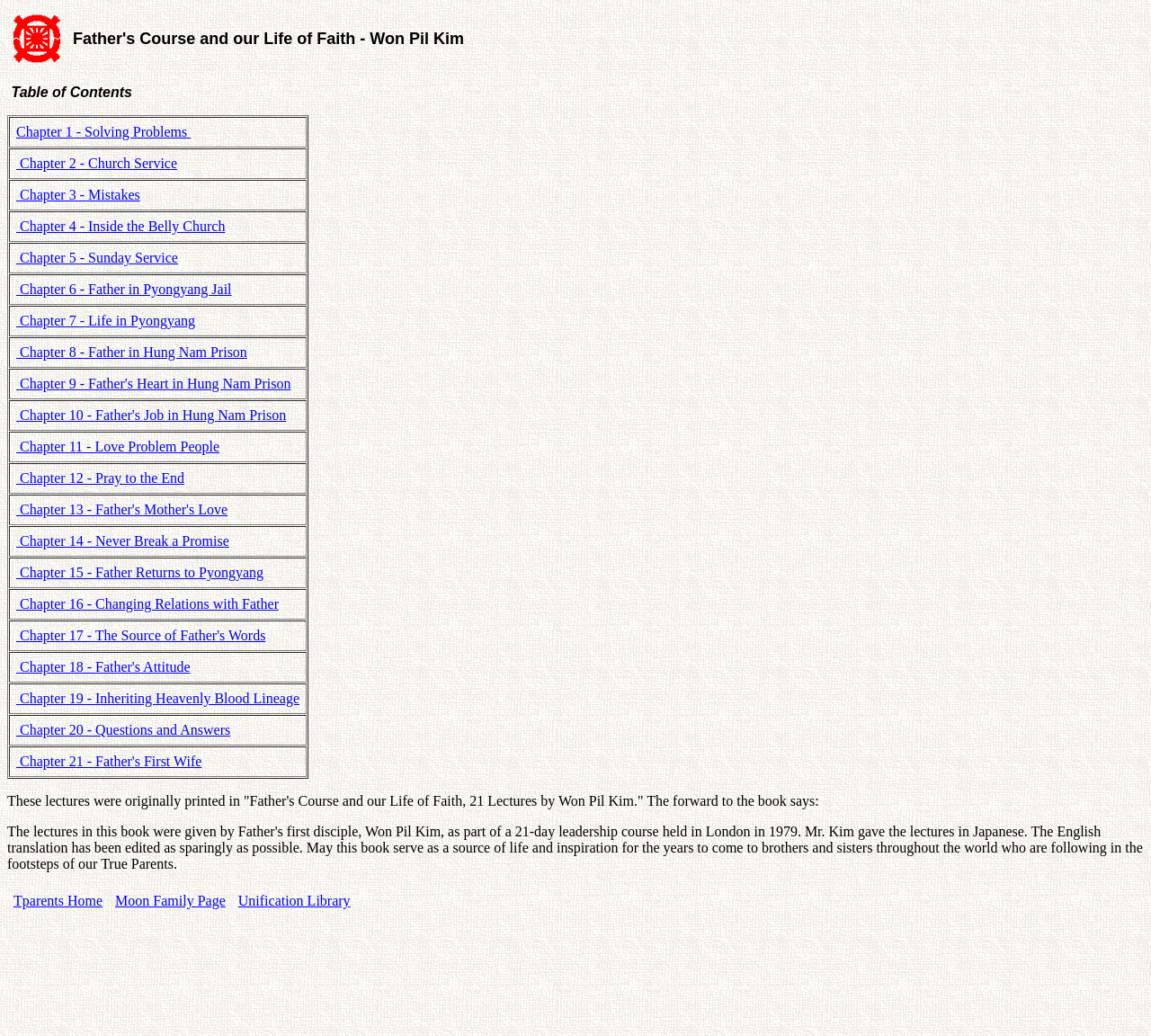Identify the bounding box coordinates of the section to be clicked to complete the task described by the following instruction: "Access Moon Family Page". The coordinates should be four float numbers between 0 and 1, formatted as [left, top, right, bottom].

[0.1, 0.862, 0.196, 0.877]